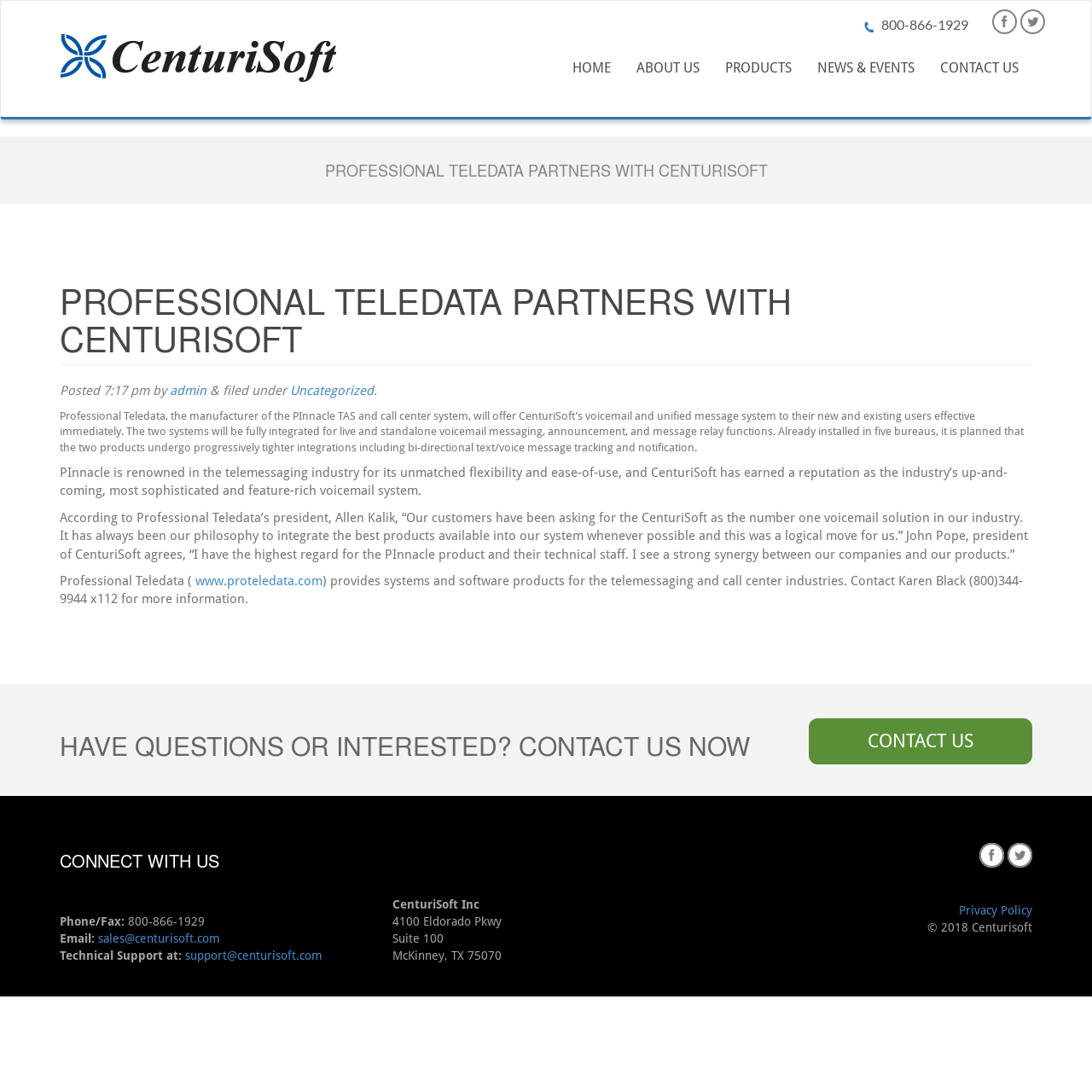What is the address of CenturiSoft Inc?
Analyze the image and provide a thorough answer to the question.

I found the address by looking at the footer section, where it lists the address of CenturiSoft Inc as '4100 Eldorado Pkwy, Suite 100, McKinney, TX 75070'.